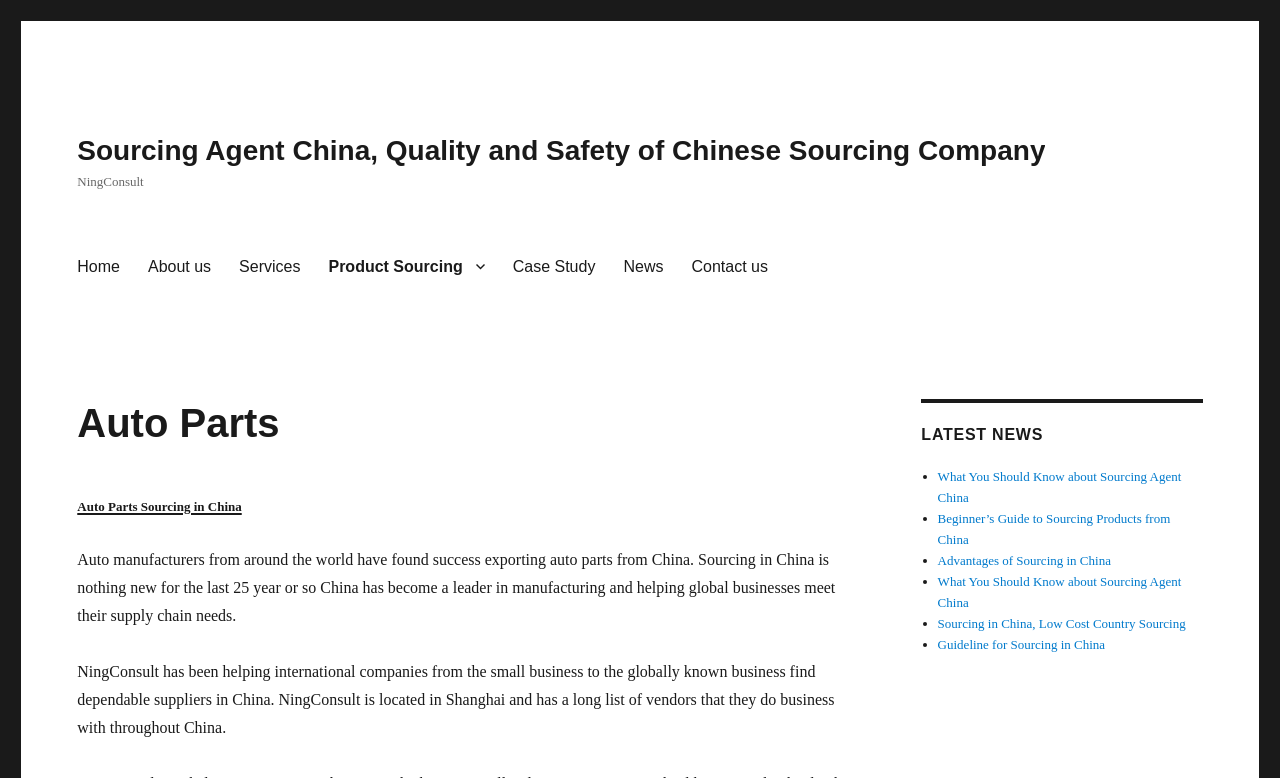Generate a comprehensive description of the contents of the webpage.

The webpage is about Auto Parts sourcing in China, specifically highlighting the services of NingConsult, a sourcing agent company. At the top, there is a navigation menu with links to various sections of the website, including Home, About us, Services, Product Sourcing, Case Study, News, and Contact us.

Below the navigation menu, there is a header section with two headings, "Auto Parts" and "Auto Parts Sourcing in China". Following this, there are two paragraphs of text that describe the benefits of sourcing auto parts from China and the services offered by NingConsult.

On the right side of the page, there is a section titled "LATEST NEWS" with a list of five news articles, each with a bullet point and a link to the full article. The article titles include "What You Should Know about Sourcing Agent China", "Beginner’s Guide to Sourcing Products from China", "Advantages of Sourcing in China", and more.

At the very top of the page, there is a link to the company's homepage with the text "Sourcing Agent China, Quality and Safety of Chinese Sourcing Company", and a smaller text "NingConsult" next to it.